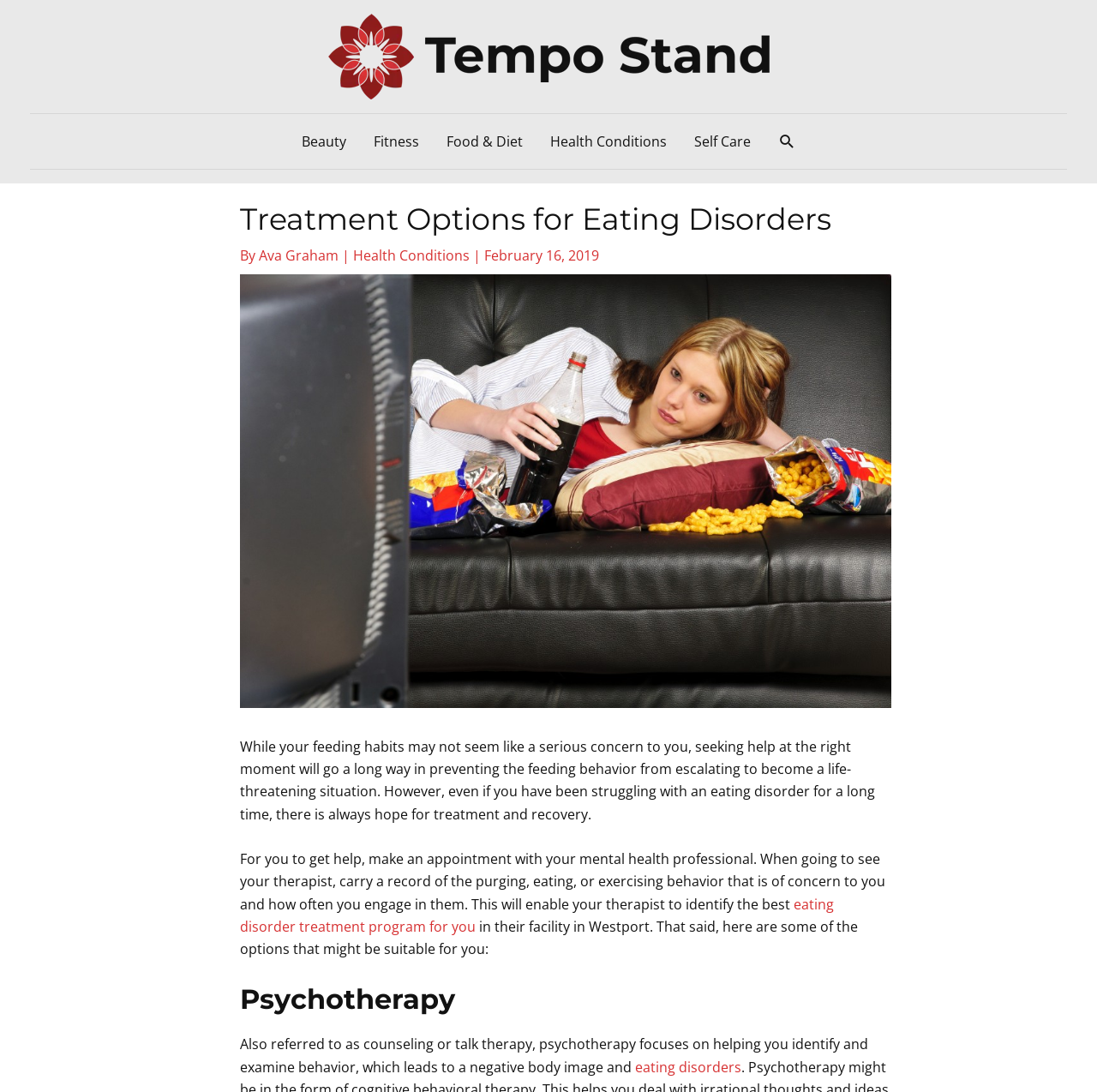What should you bring to a therapist appointment?
We need a detailed and meticulous answer to the question.

According to the article, when going to see a therapist, it is recommended to bring a record of the purging, eating, or exercising behavior that is of concern, which will enable the therapist to identify the best eating disorder treatment program.